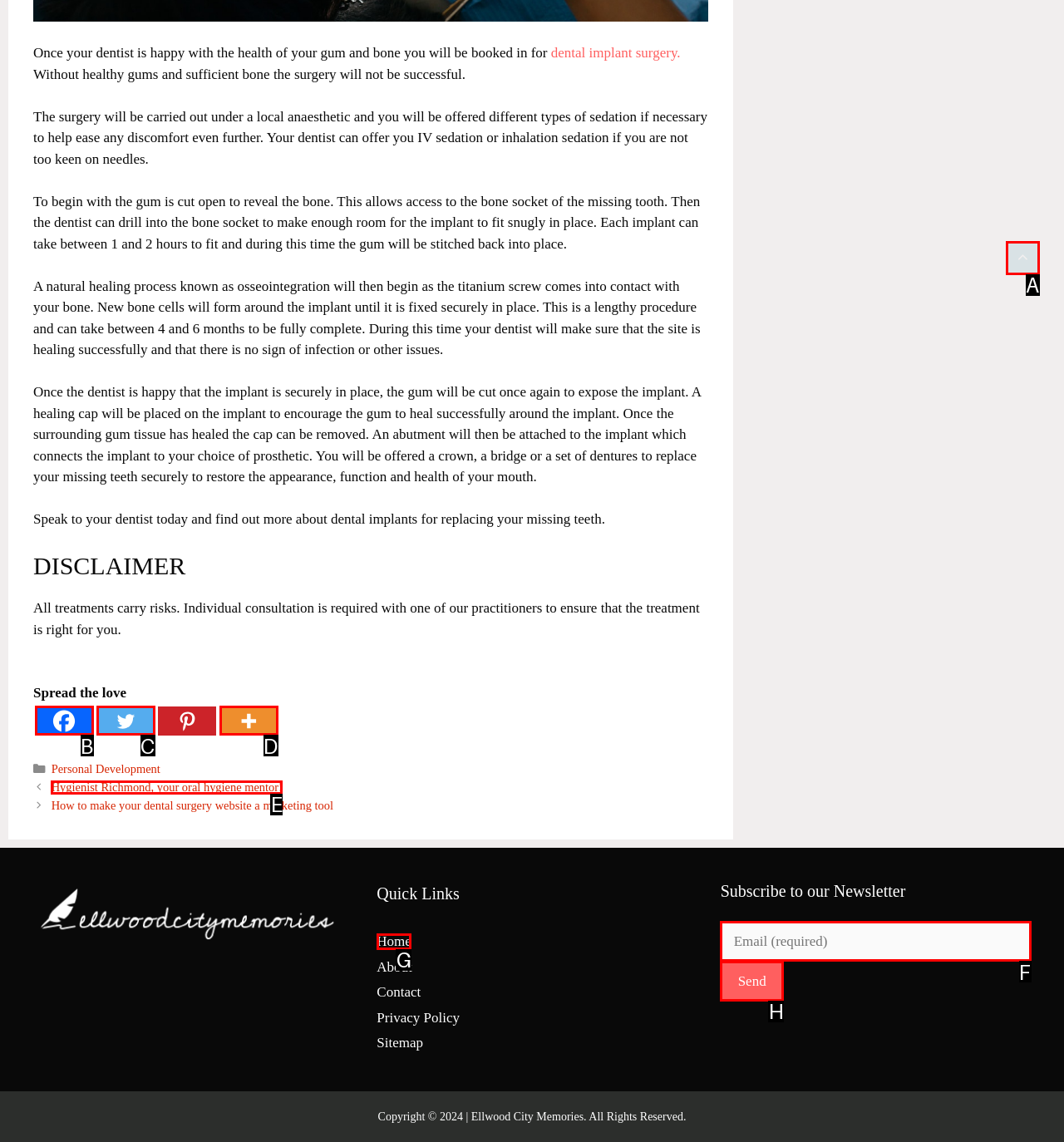Identify the correct option to click in order to complete this task: Go to Home page
Answer with the letter of the chosen option directly.

None